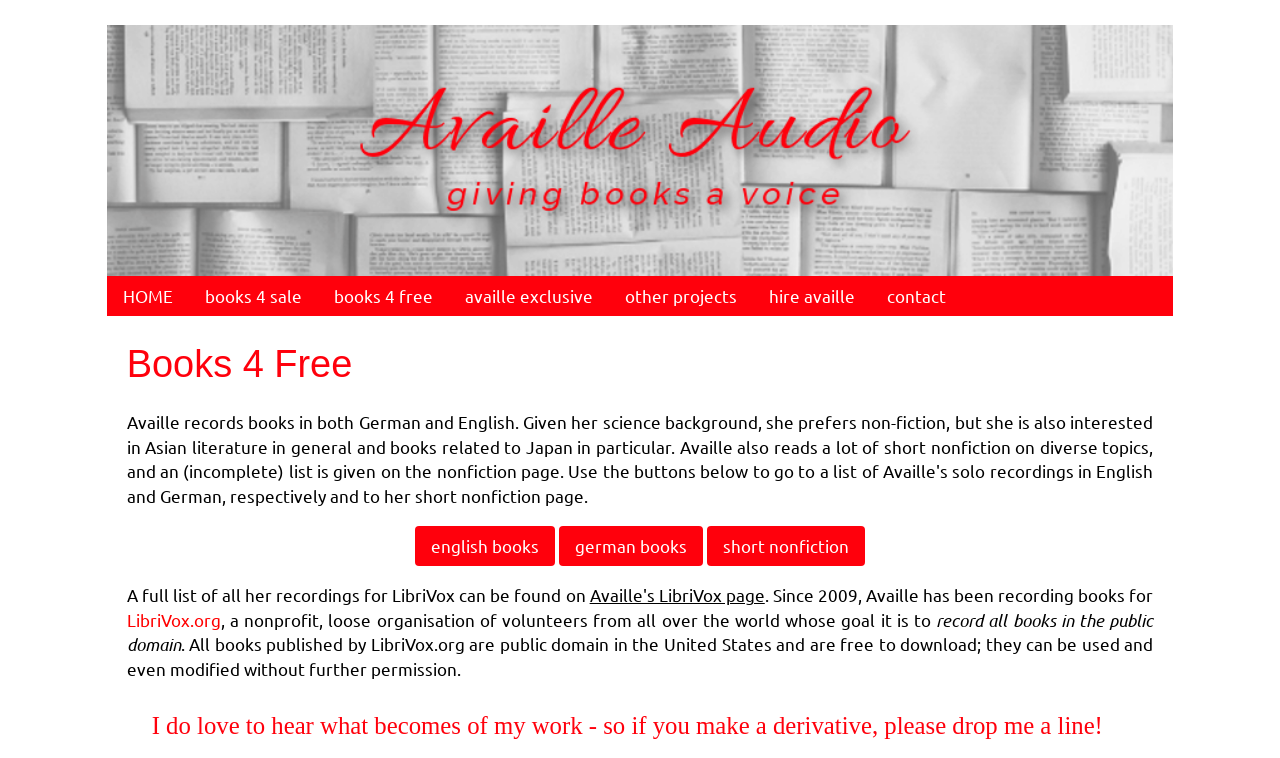Could you please study the image and provide a detailed answer to the question:
What is the name of the logo on the webpage?

The logo is located at the top left corner of the webpage, and it is an image with a link to the homepage. The bounding box coordinates of the logo are [0.083, 0.033, 0.917, 0.364], which indicates its position on the webpage.